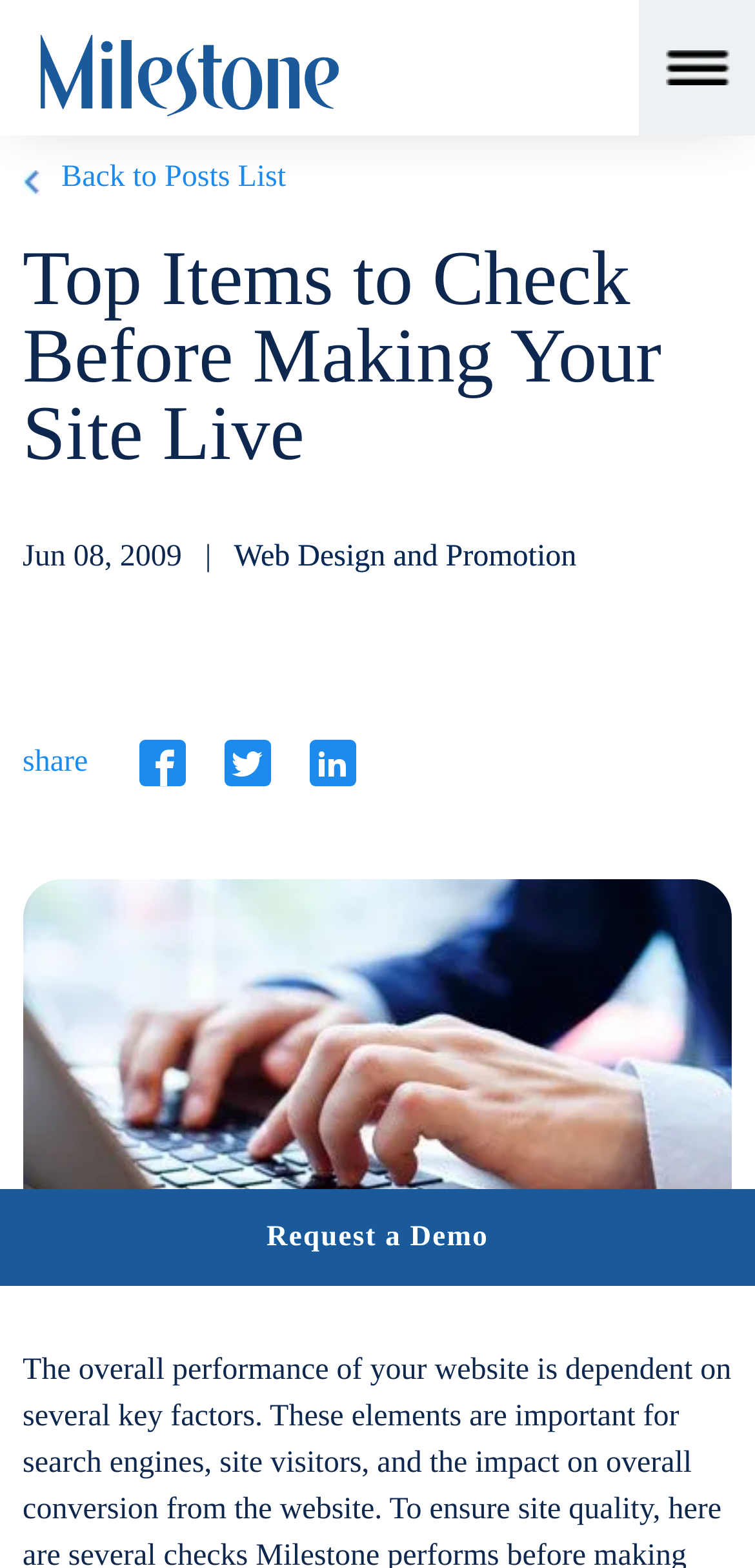Please identify the coordinates of the bounding box that should be clicked to fulfill this instruction: "Skip to main content".

[0.0, 0.0, 0.443, 0.037]